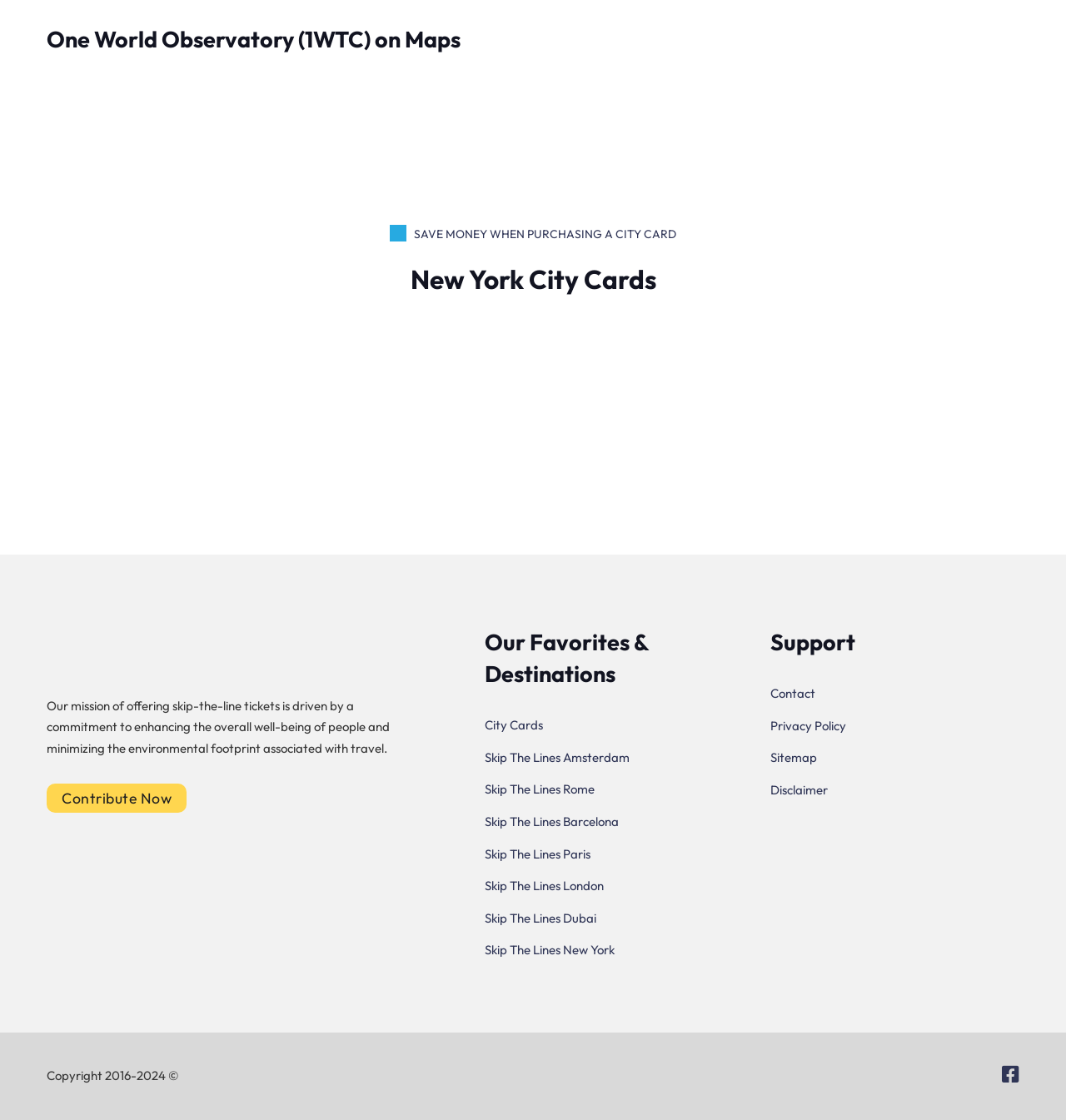Specify the bounding box coordinates of the area that needs to be clicked to achieve the following instruction: "Contribute Now".

[0.044, 0.699, 0.175, 0.726]